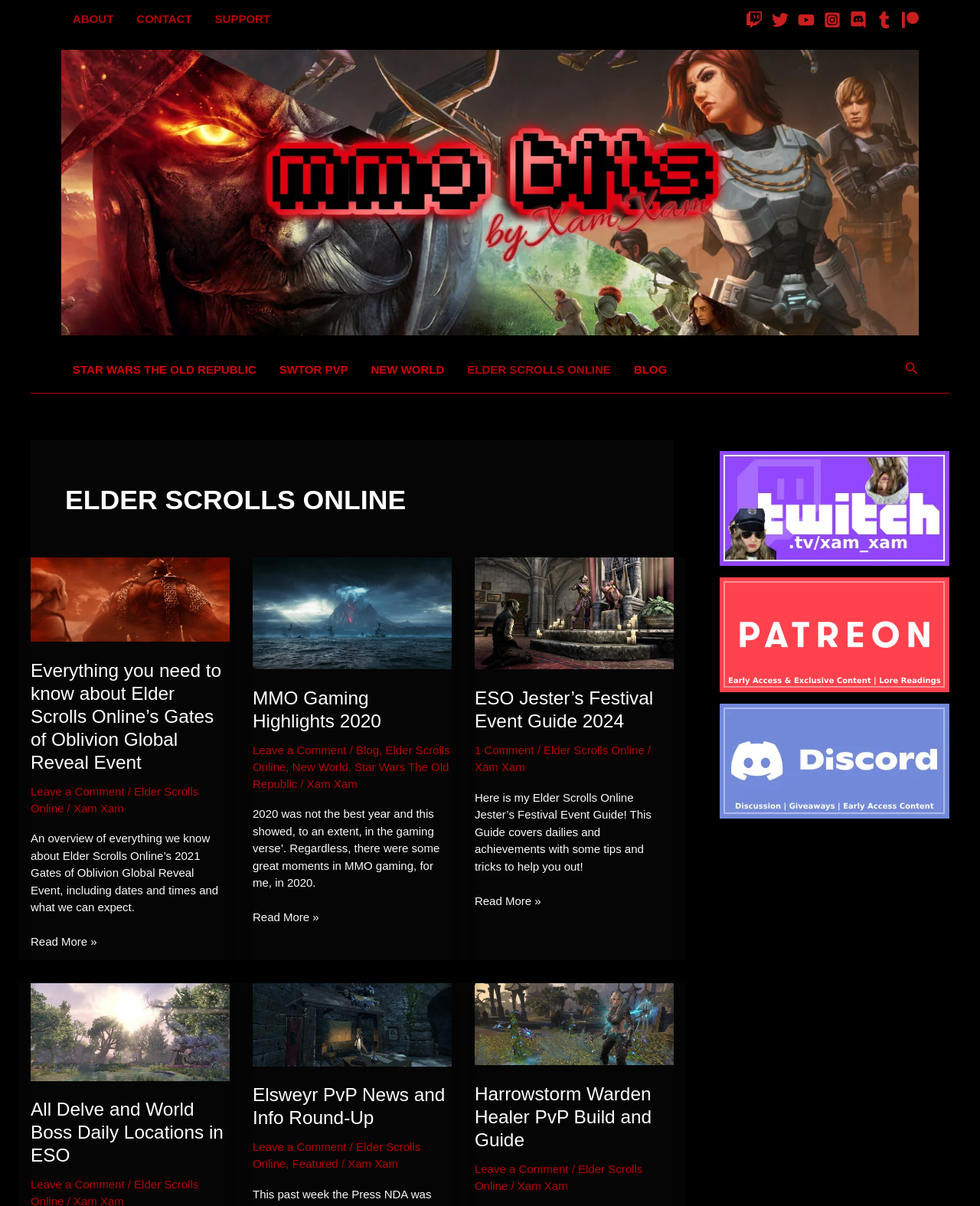What is the name of the website?
Give a comprehensive and detailed explanation for the question.

The name of the website can be found at the top of the webpage, which is 'Elder Scrolls Online - MMO Bits'. This is the title of the webpage and indicates that the website is related to Elder Scrolls Online and MMO games.